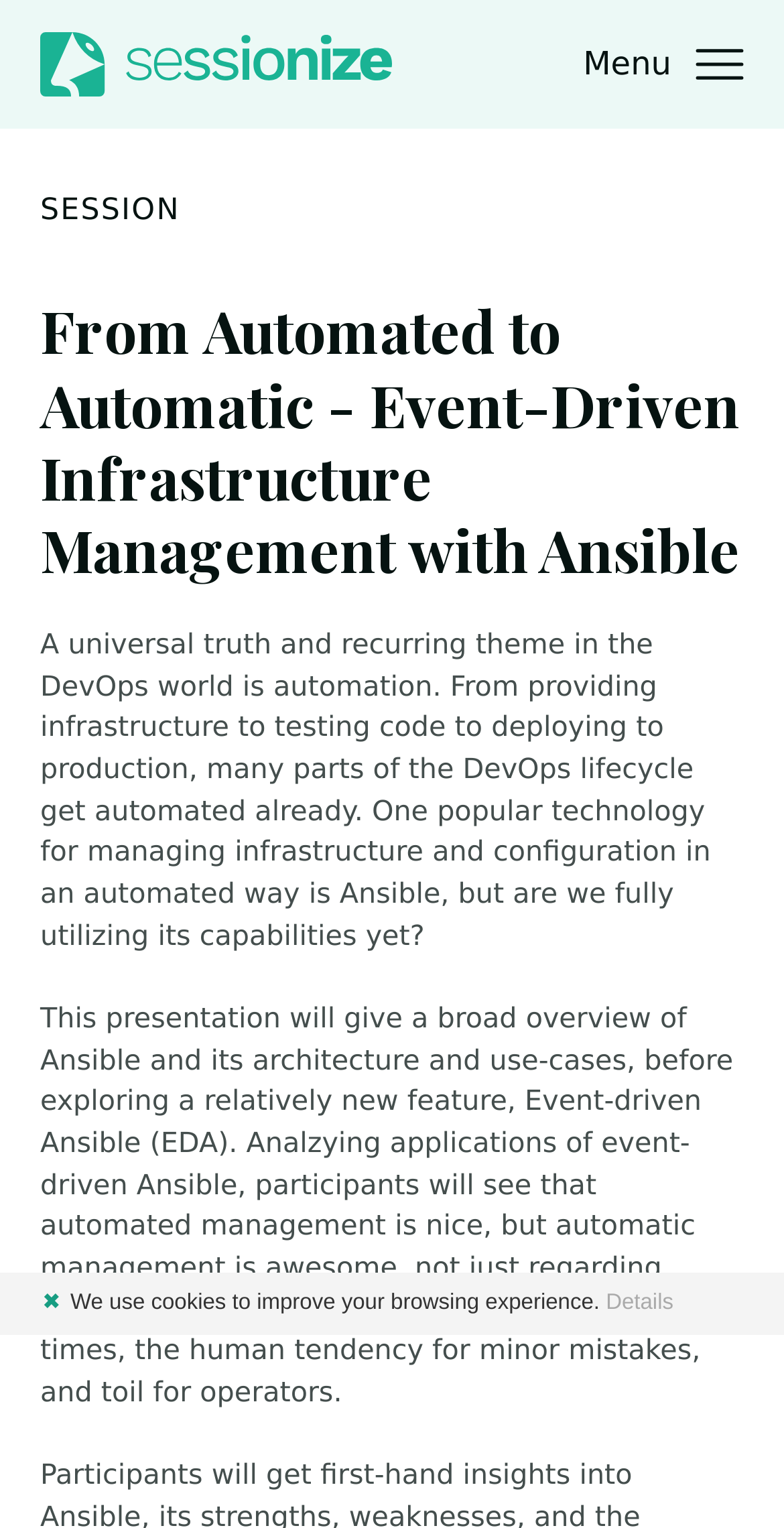Please provide a one-word or phrase answer to the question: 
What is Ansible used for?

Managing infrastructure and configuration